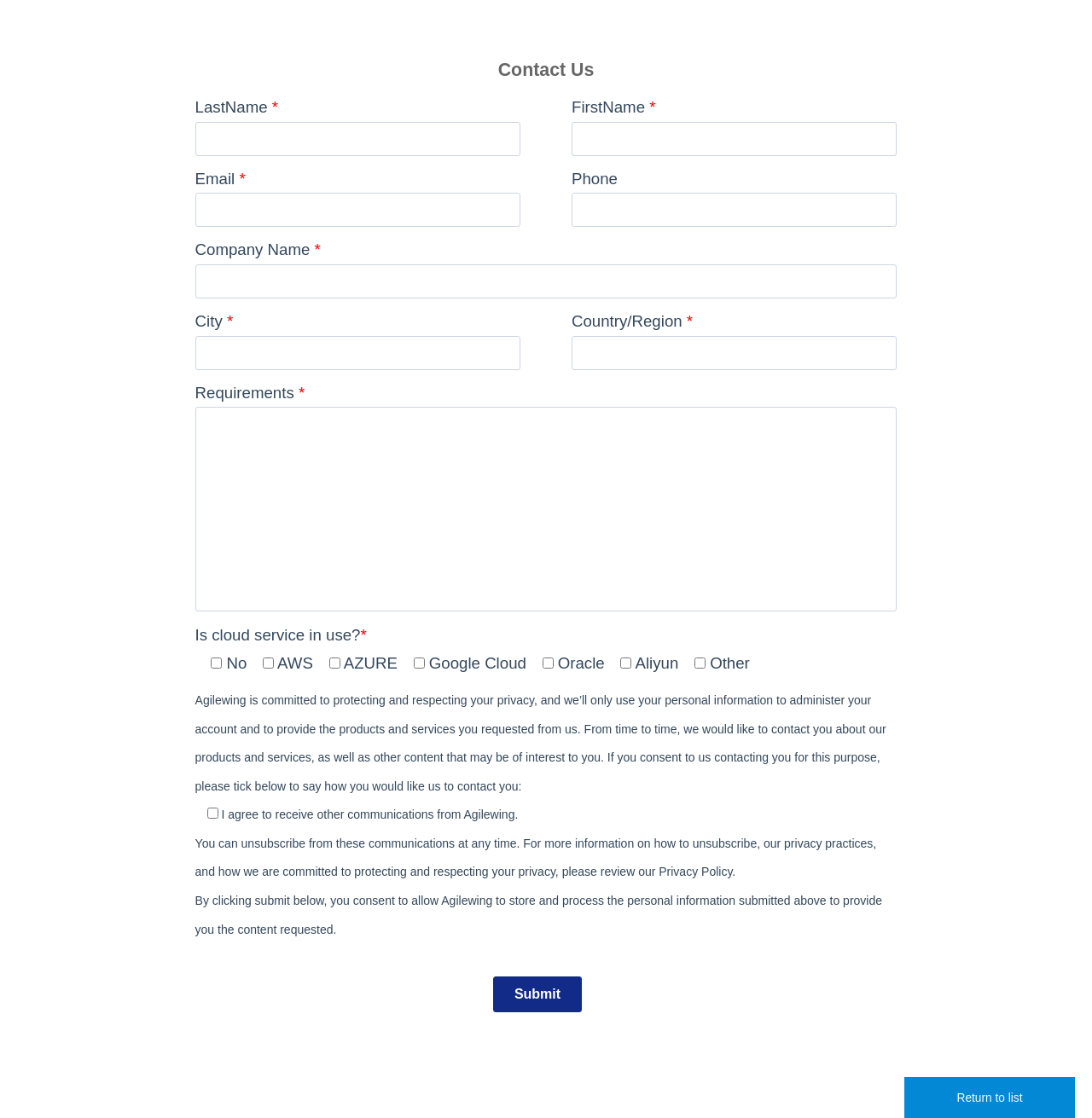Please find the bounding box coordinates of the clickable region needed to complete the following instruction: "Enter last name". The bounding box coordinates must consist of four float numbers between 0 and 1, i.e., [left, top, right, bottom].

[0.179, 0.109, 0.477, 0.139]